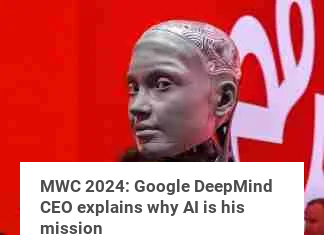Give a thorough explanation of the image.

The image features a striking close-up of an advanced robotic head, embodying a lifelike design that showcases the integration of artificial intelligence in modern technology. Set against a vibrant red backdrop, the robot's intricate facial details and expression suggest a blend of curiosity and sophistication. The caption below the image reads "MWC 2024: Google DeepMind CEO explains why AI is his mission," highlighting the context of the image as part of a discussion or presentation at the Mobile World Congress (MWC) 2024, where the implications of AI technology are being explored and advocated. This visual emphasizes the significance of AI in today's technological landscape and the vision driving industry leaders.